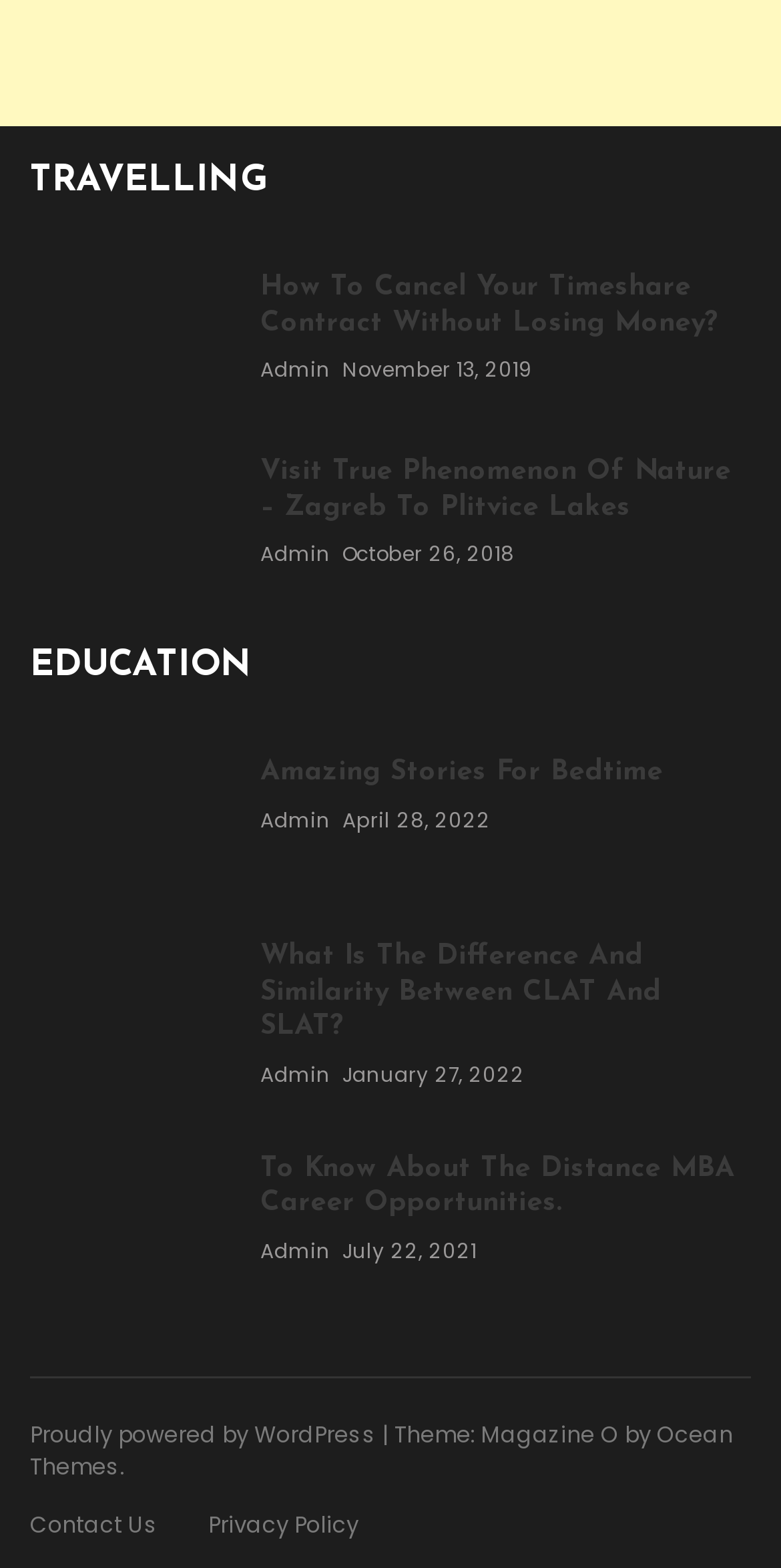Find and indicate the bounding box coordinates of the region you should select to follow the given instruction: "Contact Us".

[0.038, 0.962, 0.203, 0.982]